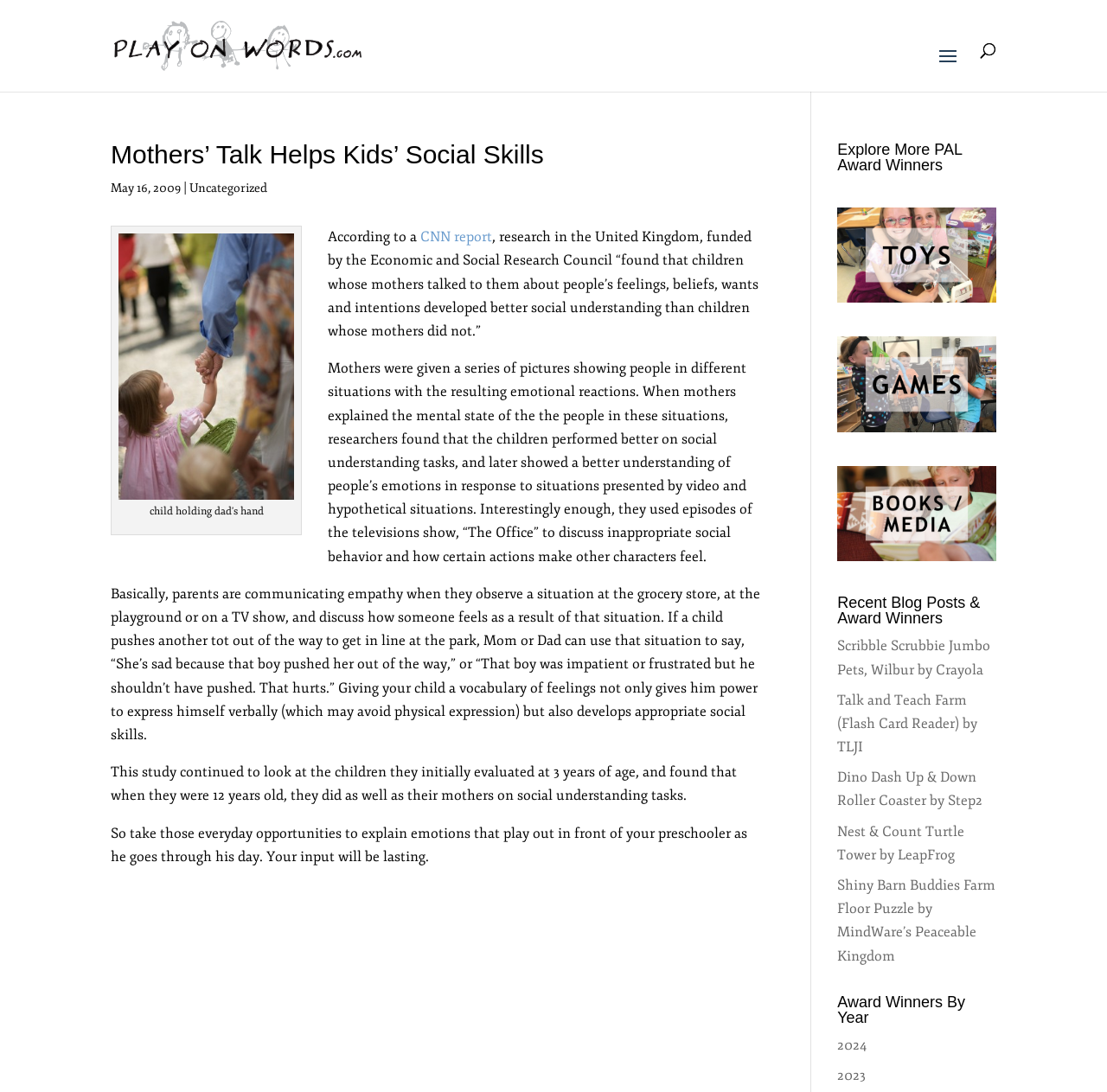Respond with a single word or phrase for the following question: 
At what age were the children initially evaluated in the study?

3 years old